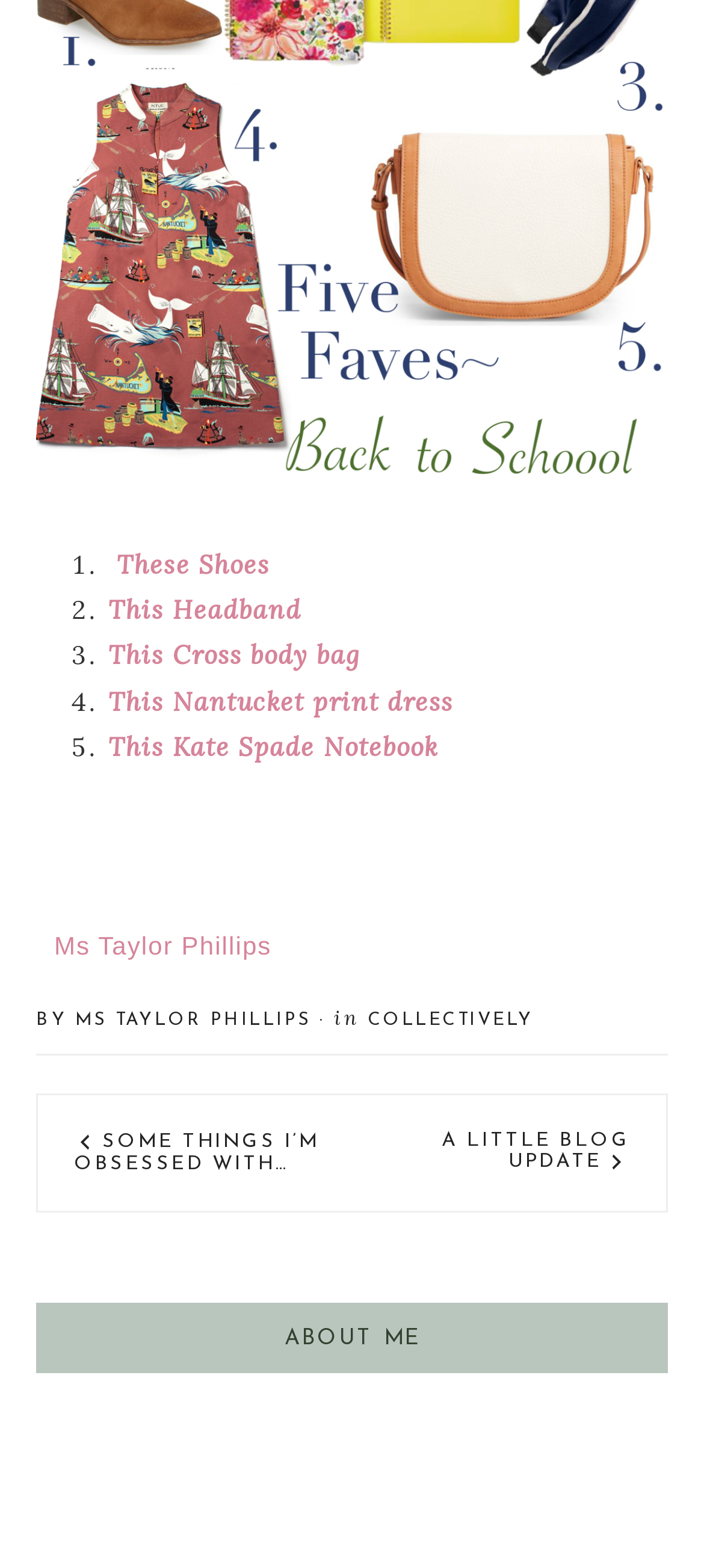Please reply to the following question with a single word or a short phrase:
What is the text above the 'BY' static text?

Ms Taylor Phillips